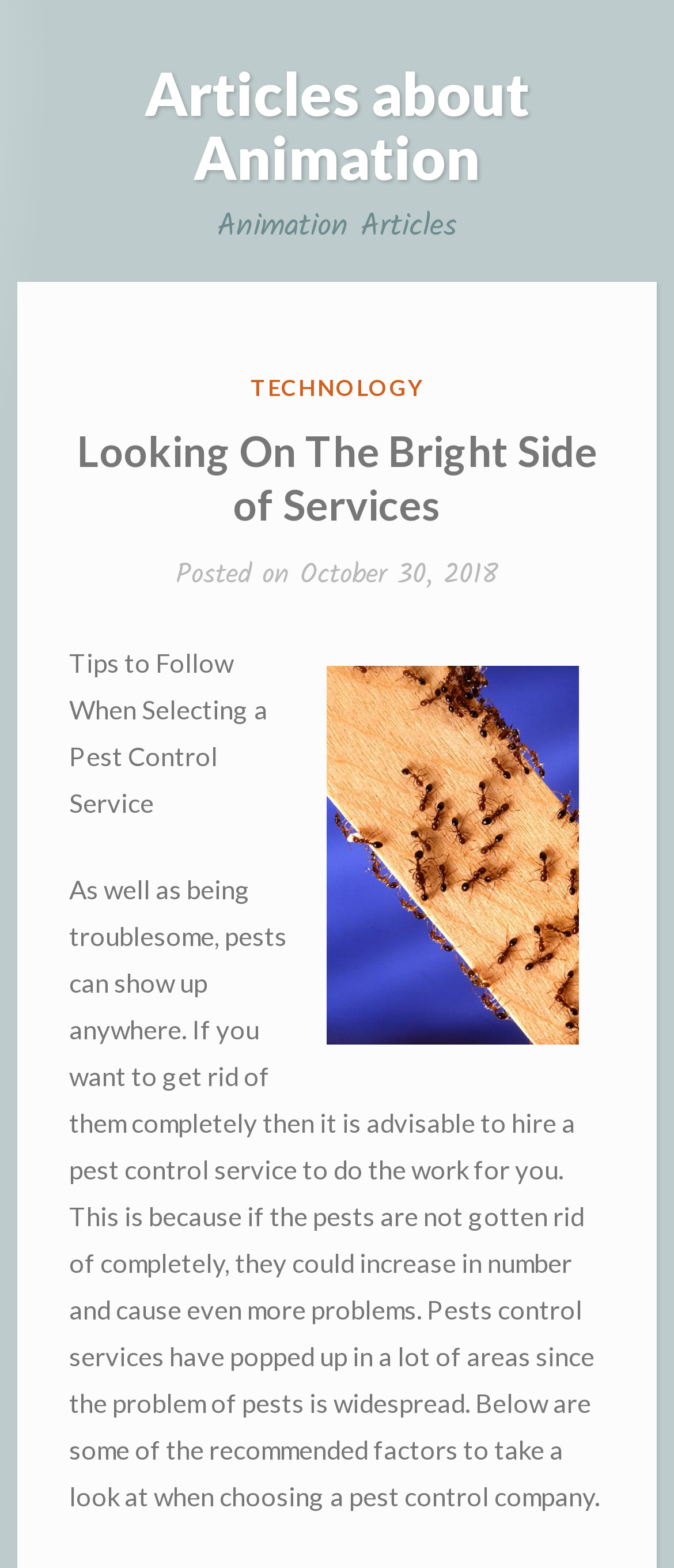What is the problem caused by pests?
Refer to the screenshot and answer in one word or phrase.

They can increase in number and cause more problems